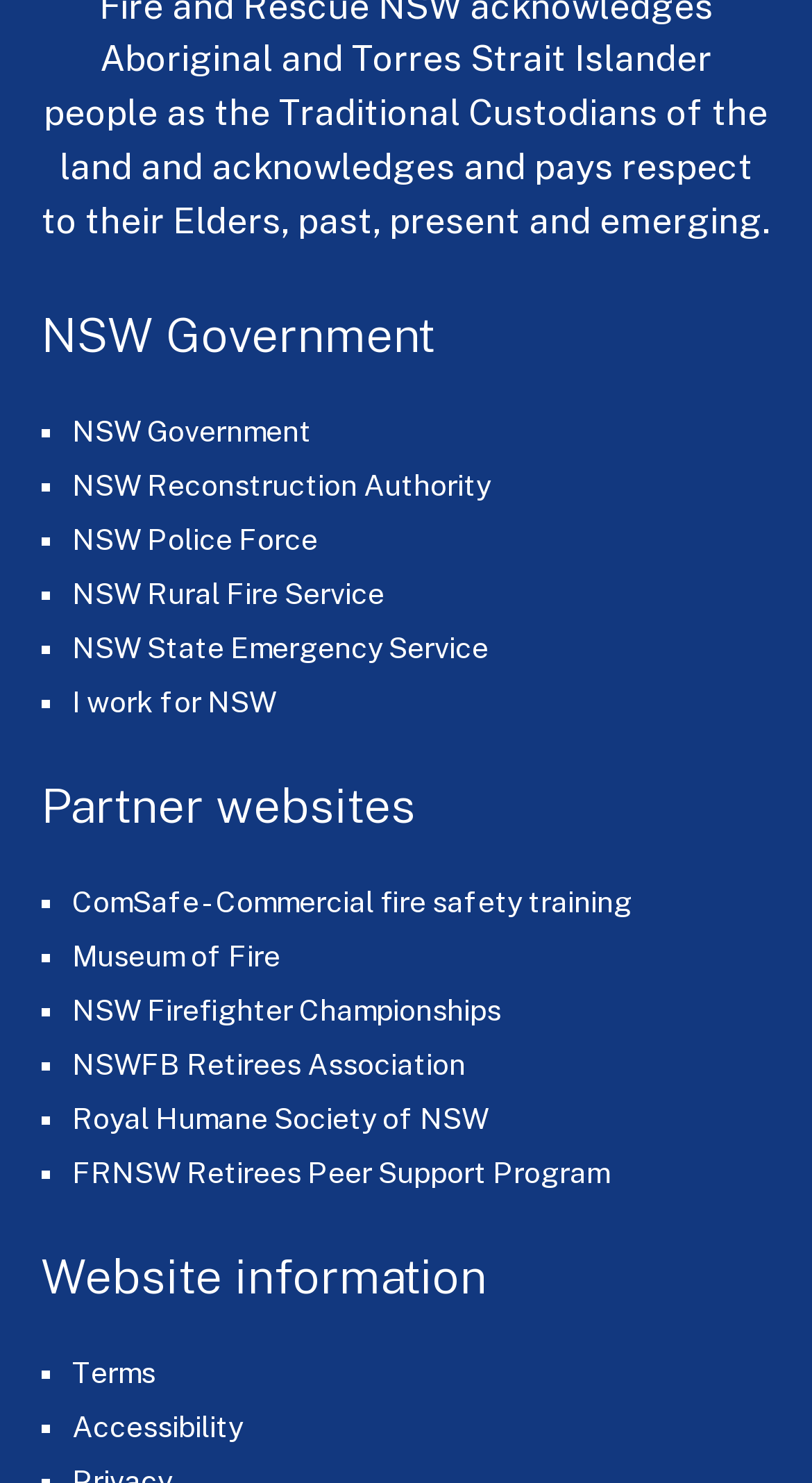Identify the bounding box coordinates necessary to click and complete the given instruction: "Check NSW Firefighter Championships".

[0.088, 0.67, 0.617, 0.693]